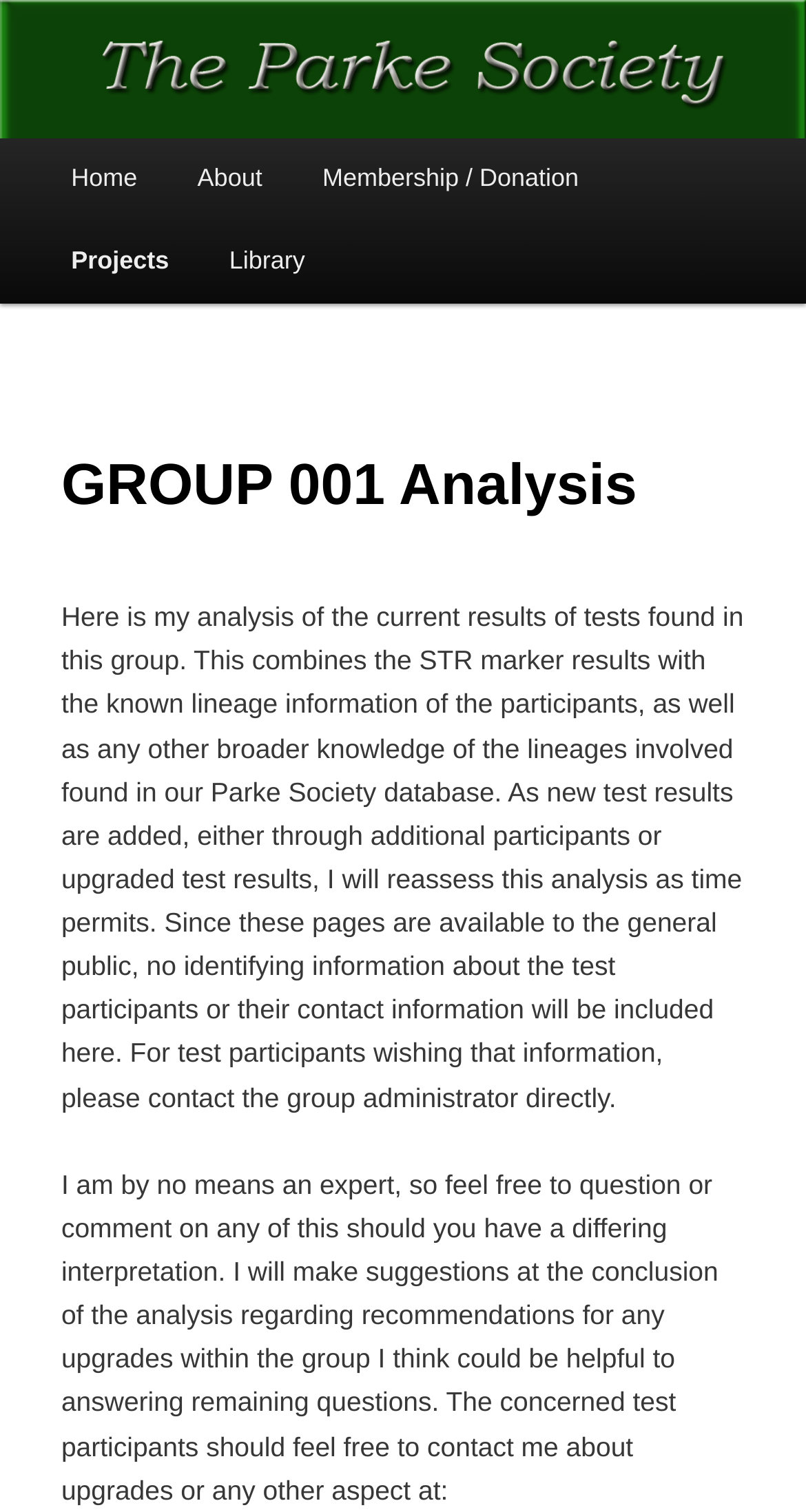Please locate the UI element described by "The Parke Society" and provide its bounding box coordinates.

[0.076, 0.1, 0.606, 0.137]